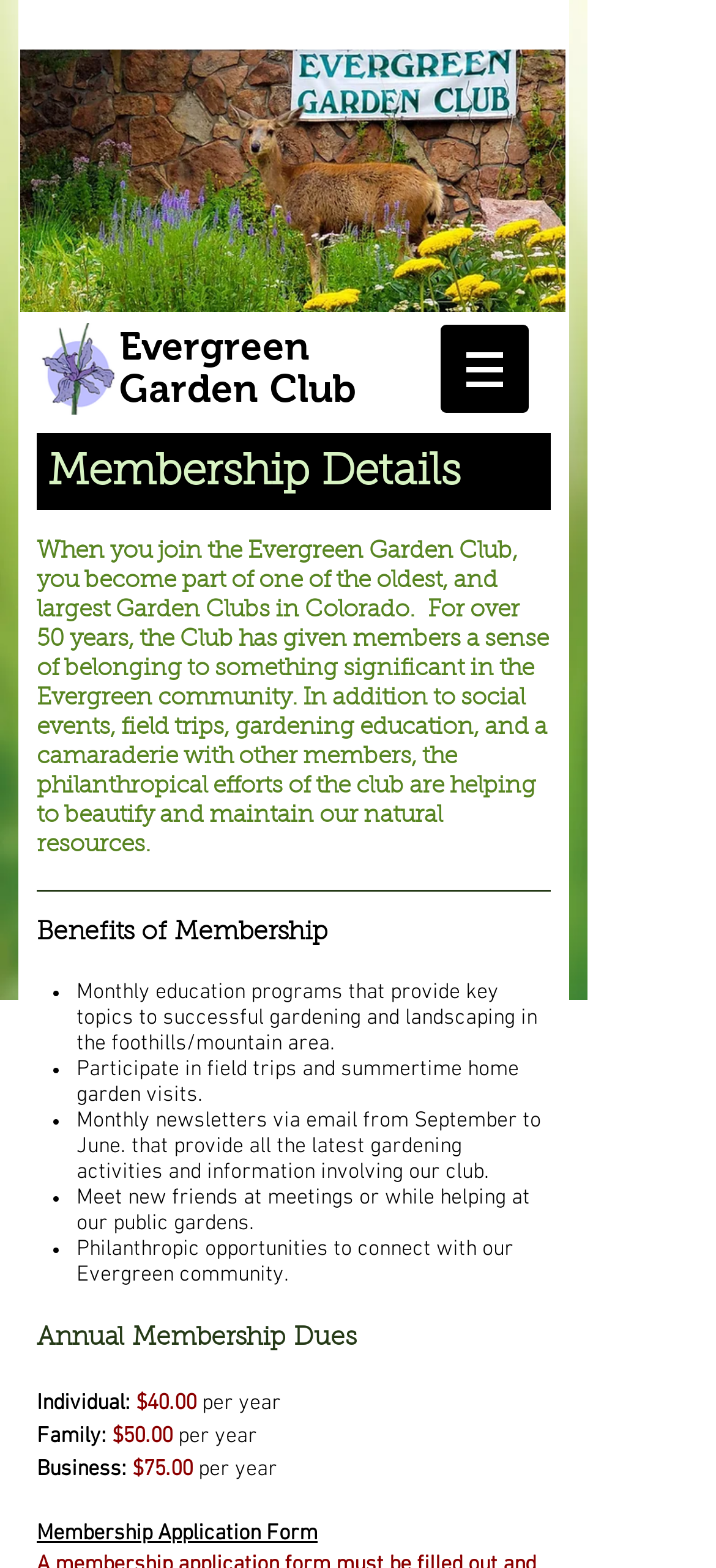Carefully examine the image and provide an in-depth answer to the question: What is the name of the garden club?

The name of the garden club can be found in the heading element with the text 'Evergreen Garden Club' which is located at the top of the webpage.